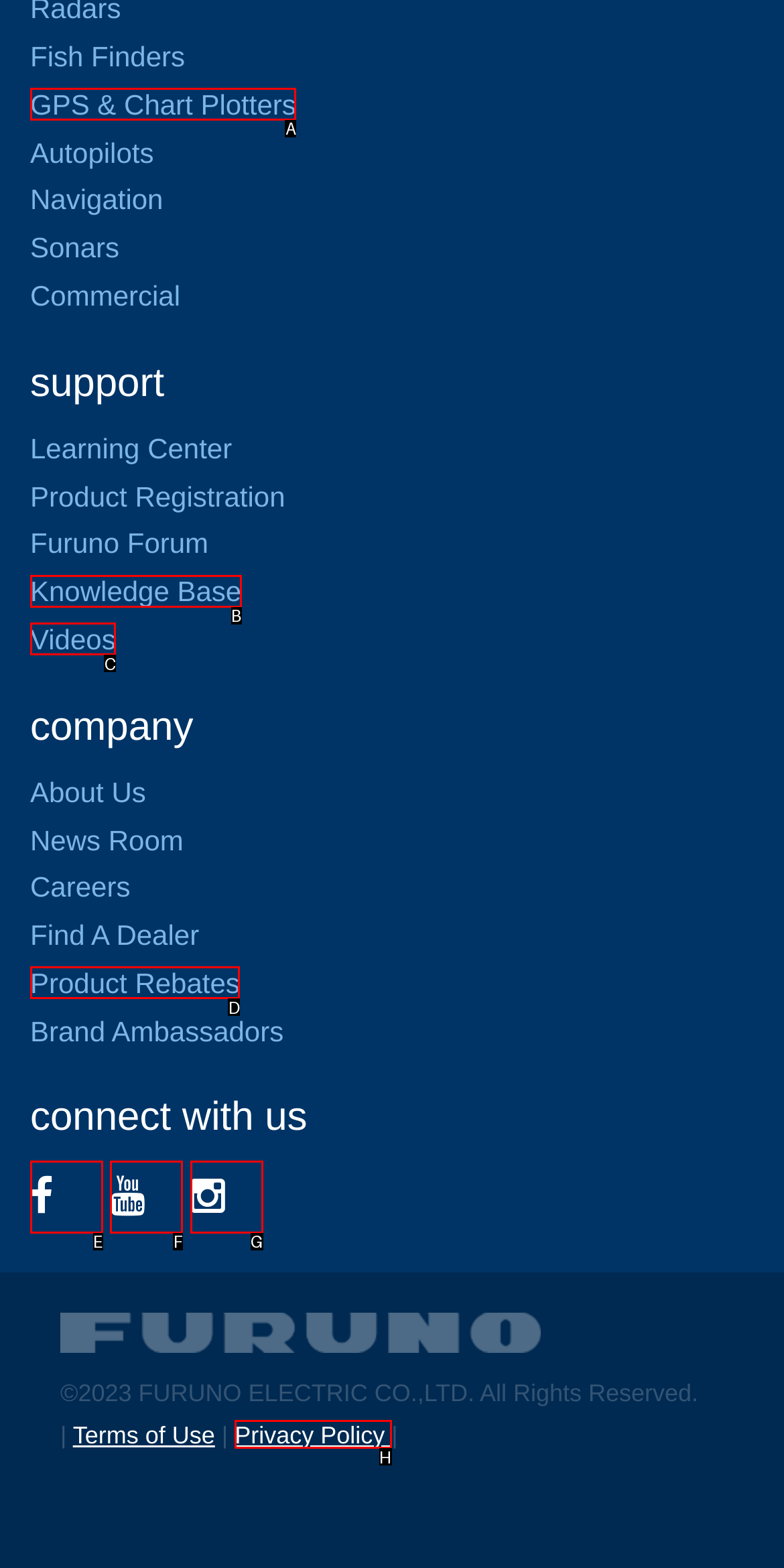Given the description: GPS & Chart Plotters, determine the corresponding lettered UI element.
Answer with the letter of the selected option.

A